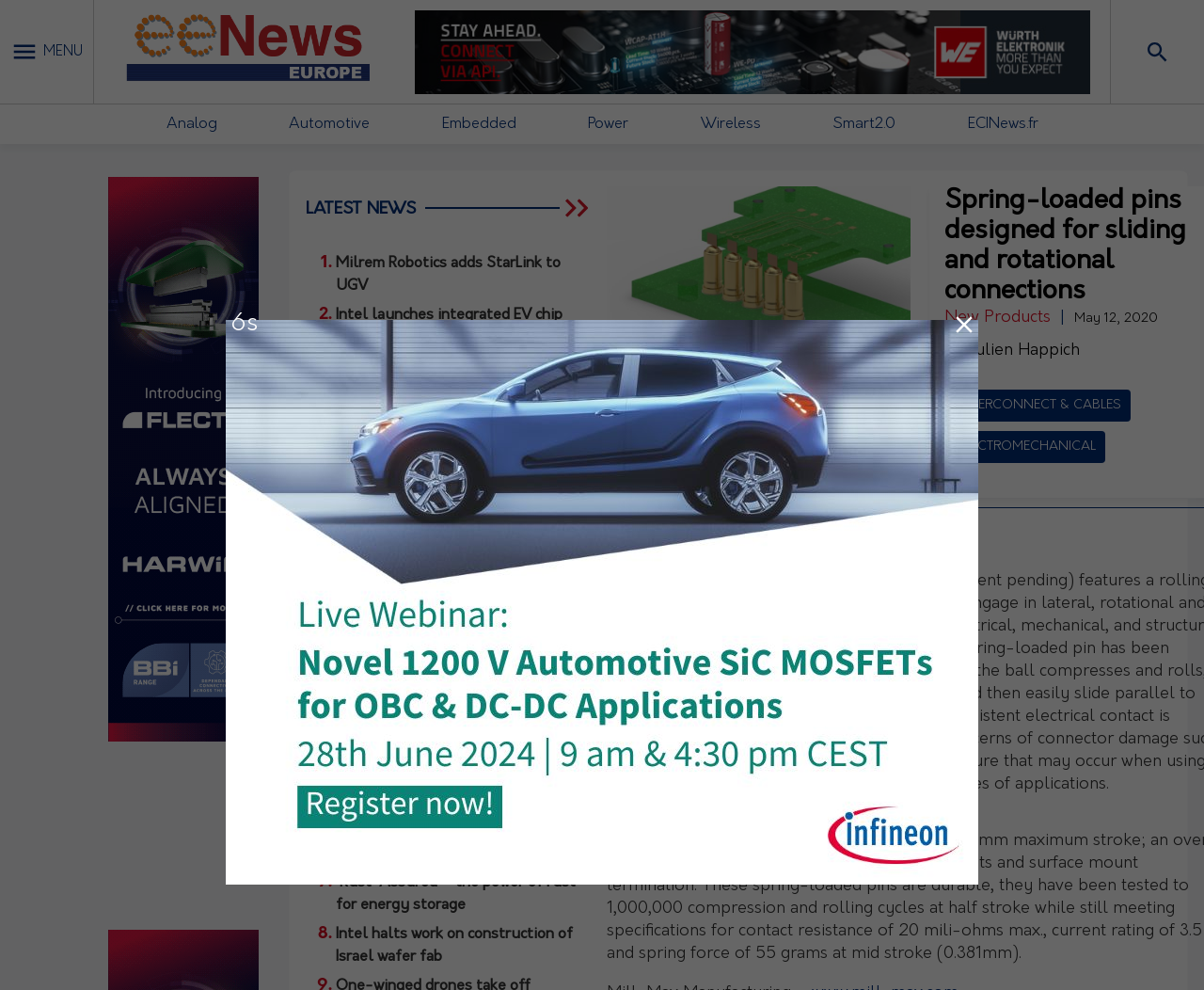Locate the bounding box coordinates of the clickable area needed to fulfill the instruction: "View the 'New Products' section".

[0.784, 0.312, 0.872, 0.33]